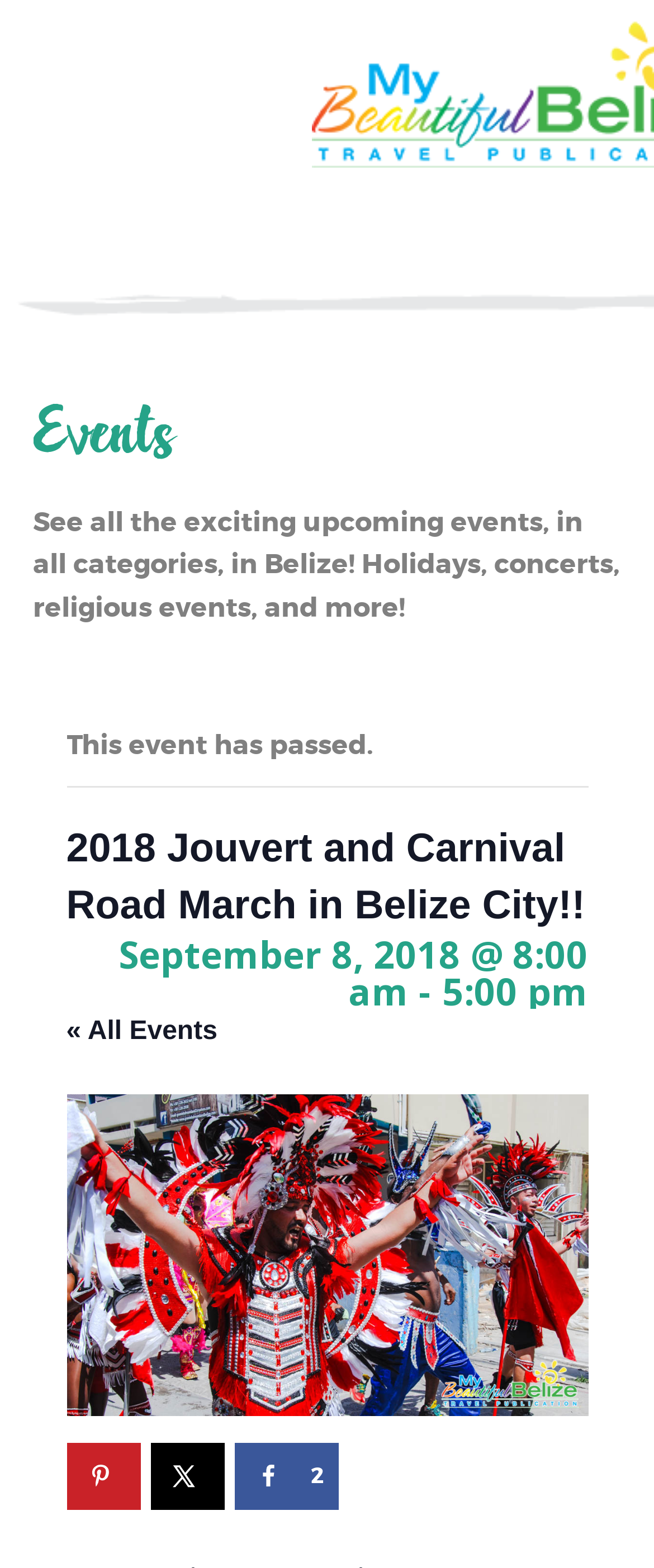Identify the bounding box for the UI element described as: "Articles". Ensure the coordinates are four float numbers between 0 and 1, formatted as [left, top, right, bottom].

[0.239, 0.011, 0.536, 0.06]